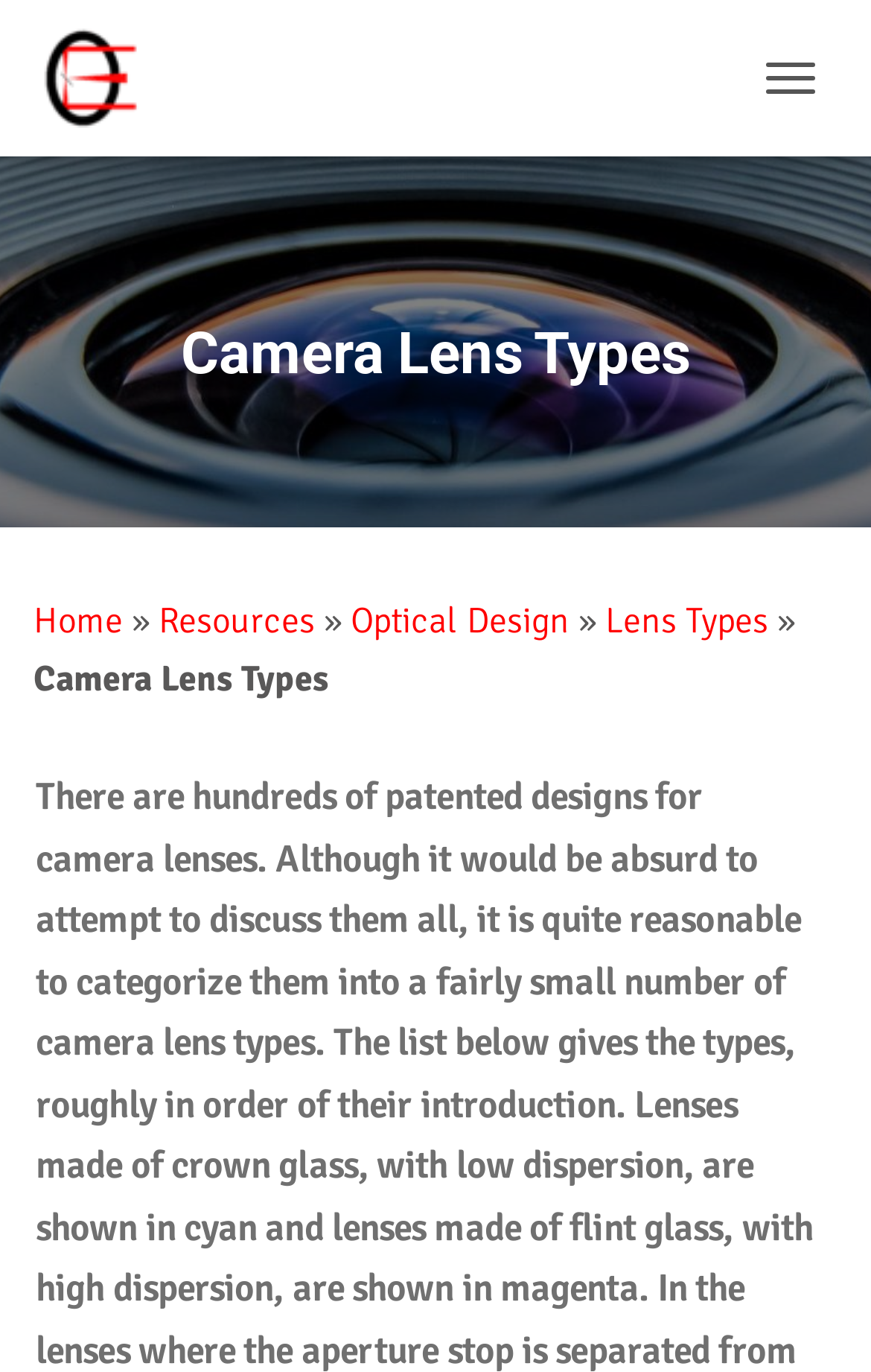Provide the bounding box coordinates of the HTML element this sentence describes: "Toggle Navigation".

[0.854, 0.031, 0.962, 0.083]